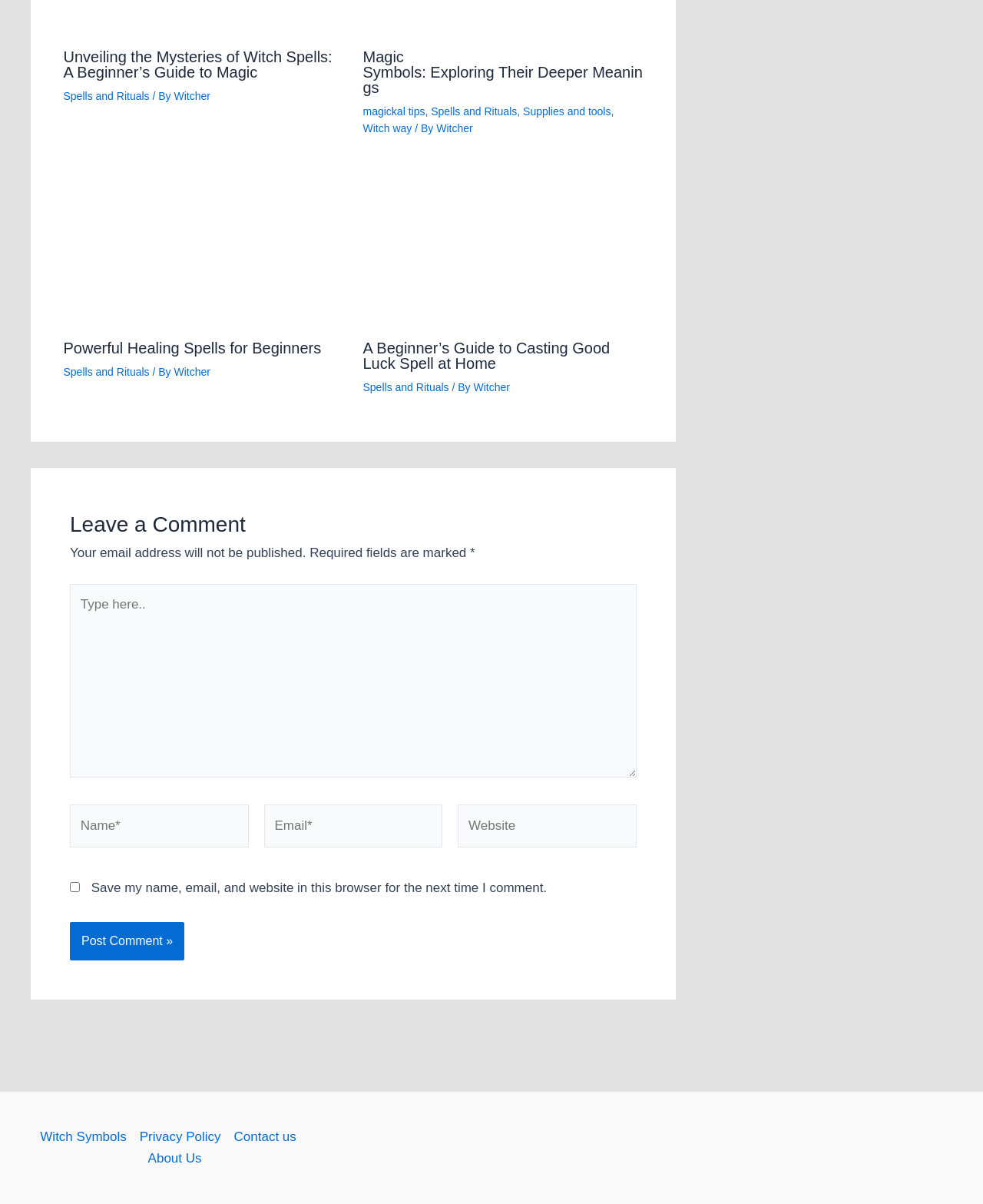Locate the bounding box coordinates of the element you need to click to accomplish the task described by this instruction: "Leave a comment".

[0.071, 0.421, 0.648, 0.451]